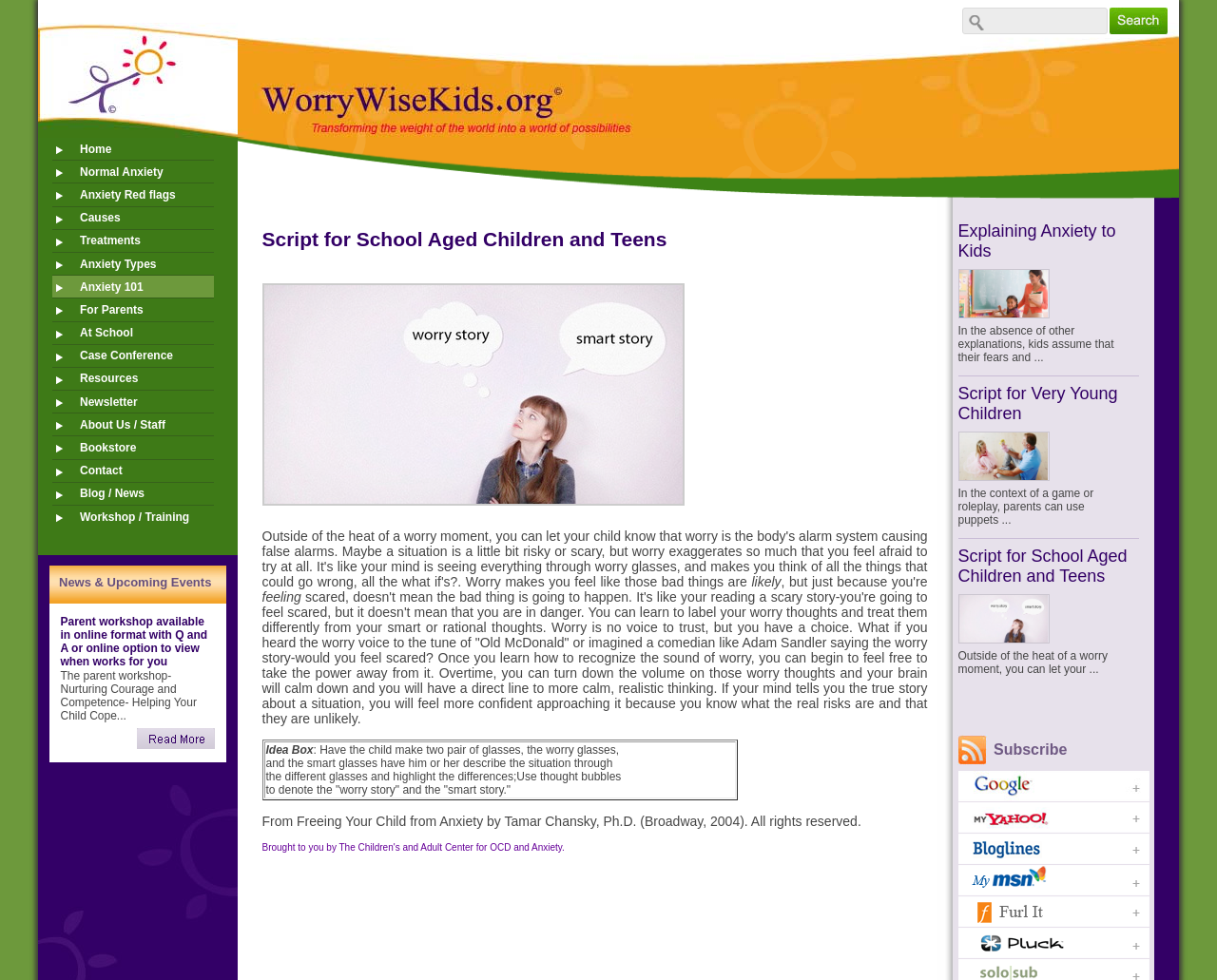Please determine the bounding box coordinates of the area that needs to be clicked to complete this task: 'Enter text in the textbox'. The coordinates must be four float numbers between 0 and 1, formatted as [left, top, right, bottom].

[0.791, 0.008, 0.91, 0.035]